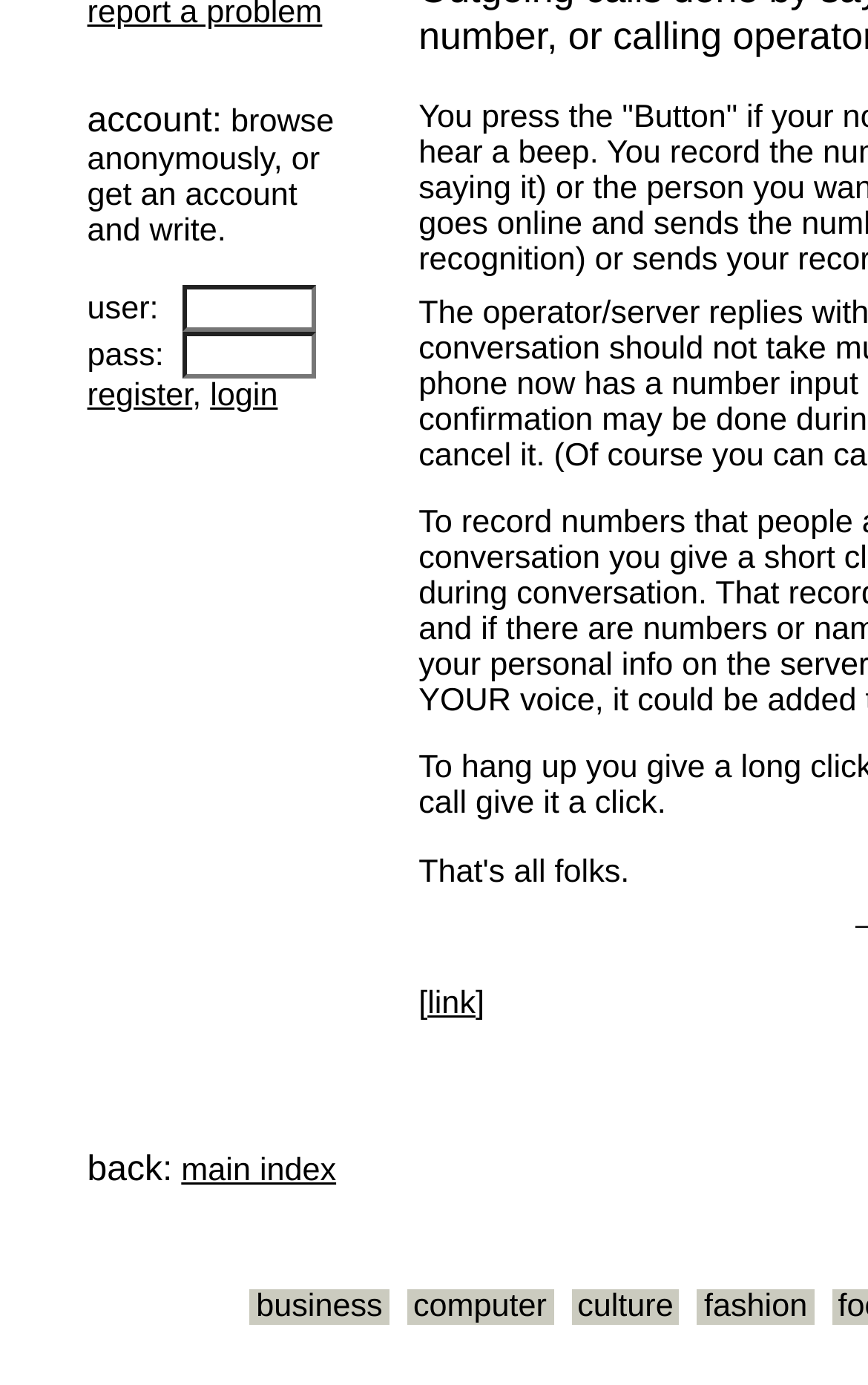Ascertain the bounding box coordinates for the UI element detailed here: "main index". The coordinates should be provided as [left, top, right, bottom] with each value being a float between 0 and 1.

[0.209, 0.833, 0.387, 0.858]